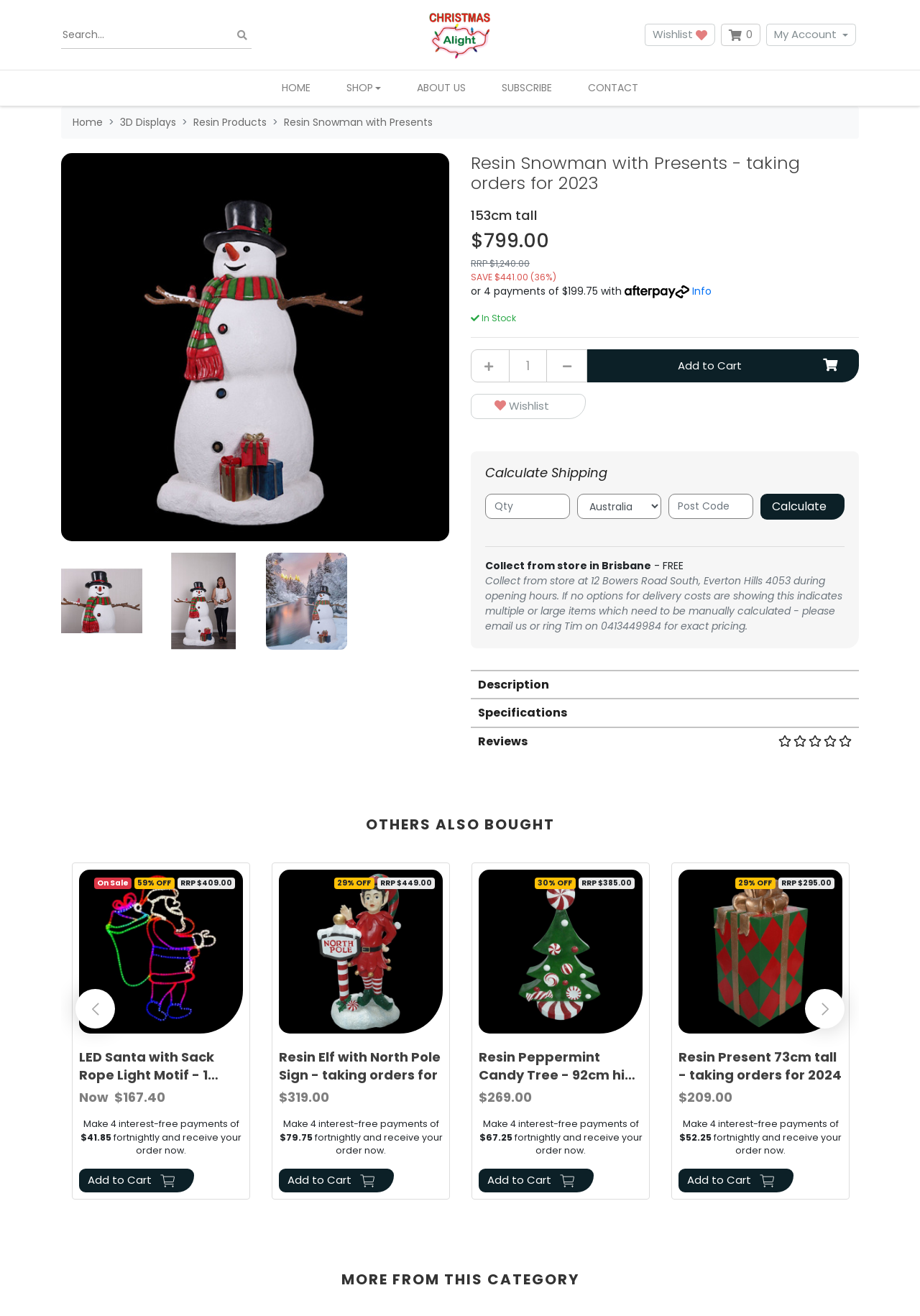What is the discount amount? From the image, respond with a single word or brief phrase.

$441.00